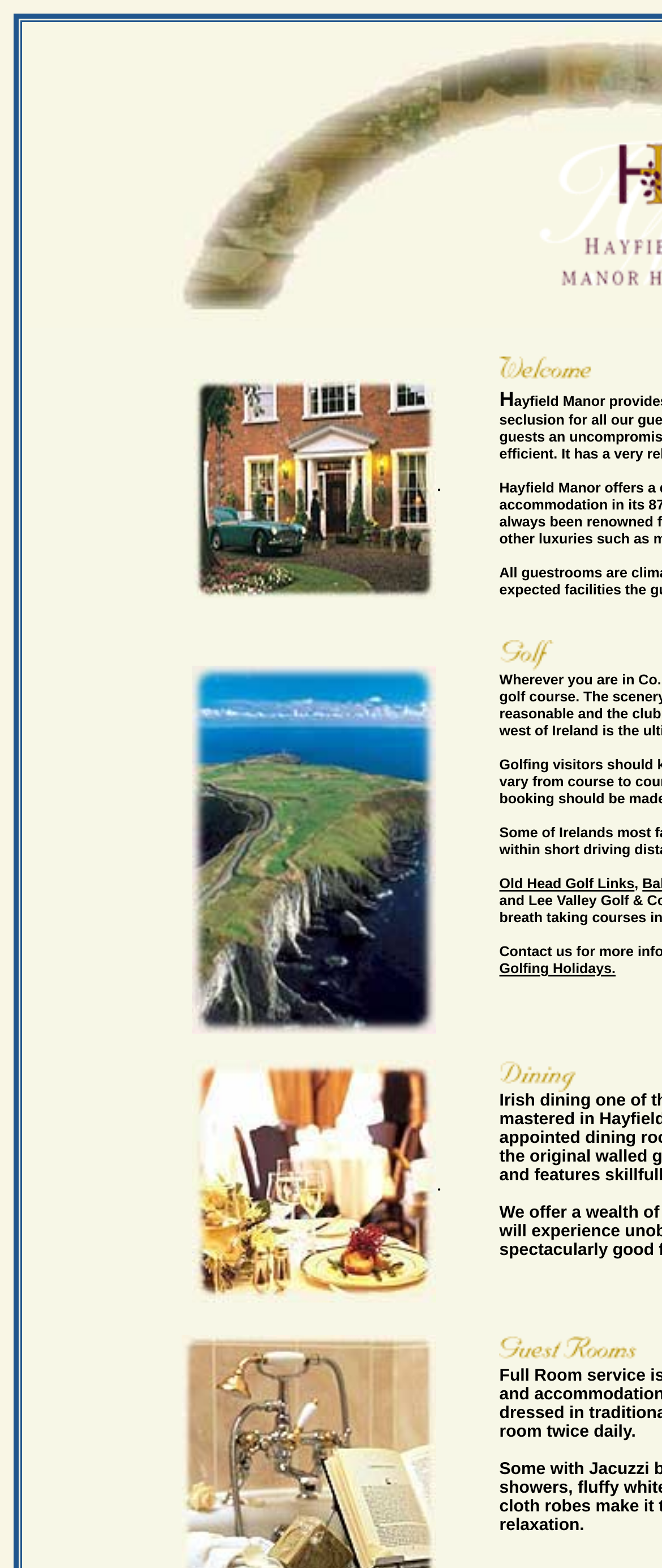Determine the bounding box of the UI element mentioned here: "Old Head Golf Links". The coordinates must be in the format [left, top, right, bottom] with values ranging from 0 to 1.

[0.754, 0.559, 0.958, 0.569]